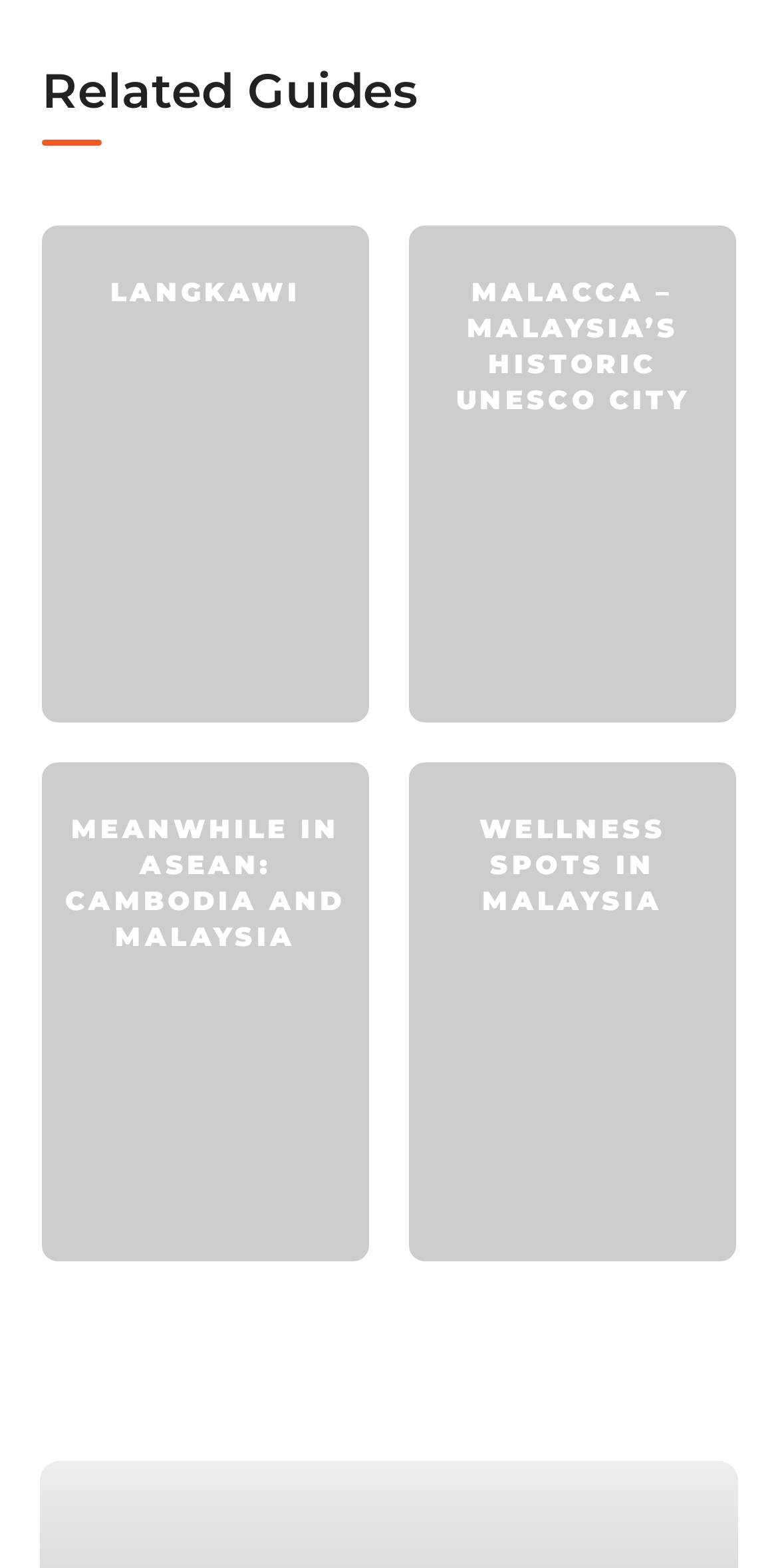Please provide a detailed answer to the question below by examining the image:
How many related guides are there?

There are four related guides on the webpage, each represented by a link inside an article element. The guides are 'LANGKAWI', 'MALACCA – MALAYSIA’S HISTORIC UNESCO CITY', 'MEANWHILE IN ASEAN: CAMBODIA AND MALAYSIA', and 'WELLNESS SPOTS IN MALAYSIA'.